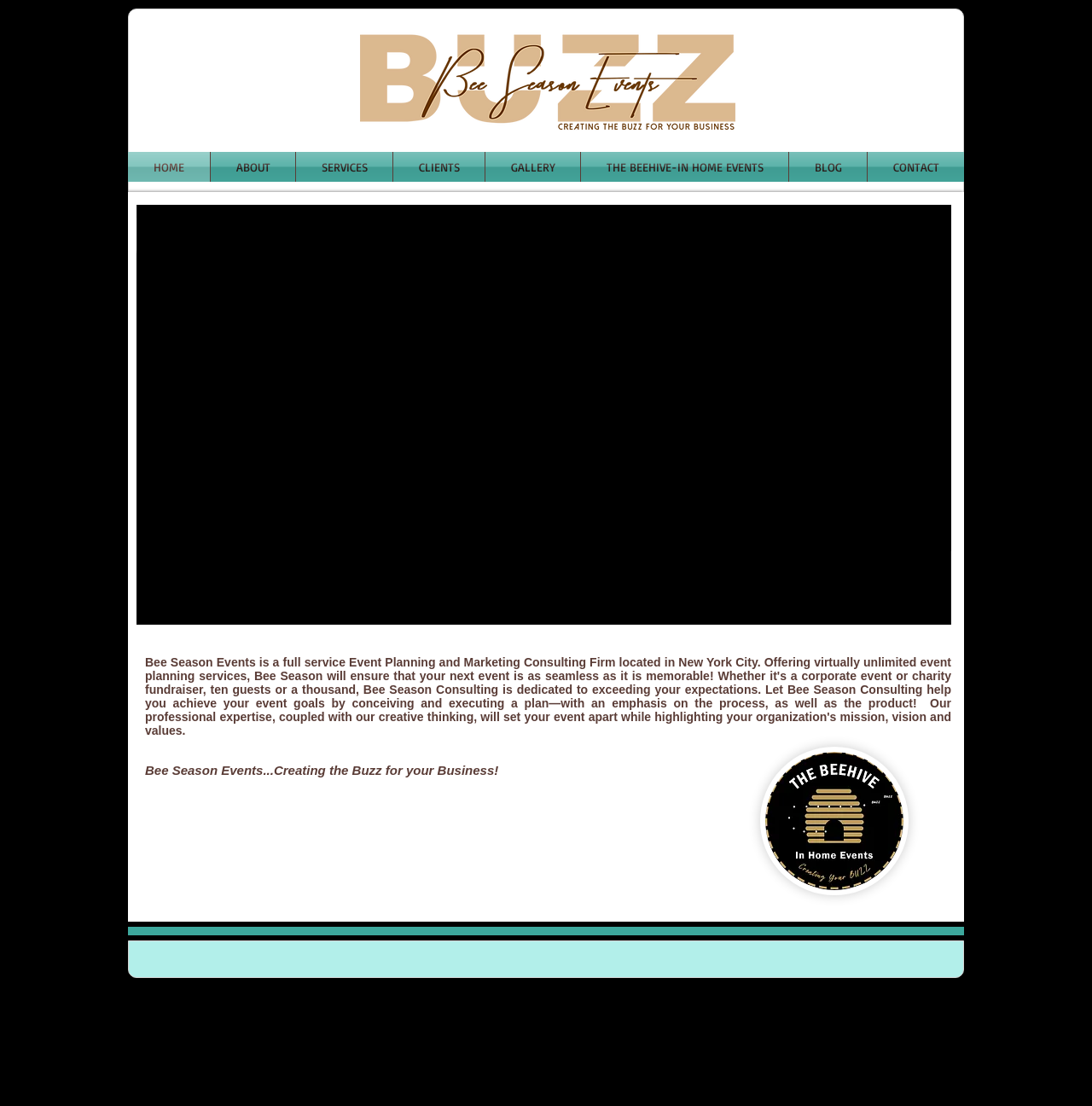Identify the bounding box coordinates for the element you need to click to achieve the following task: "Mute the video". Provide the bounding box coordinates as four float numbers between 0 and 1, in the form [left, top, right, bottom].

[0.831, 0.444, 0.871, 0.478]